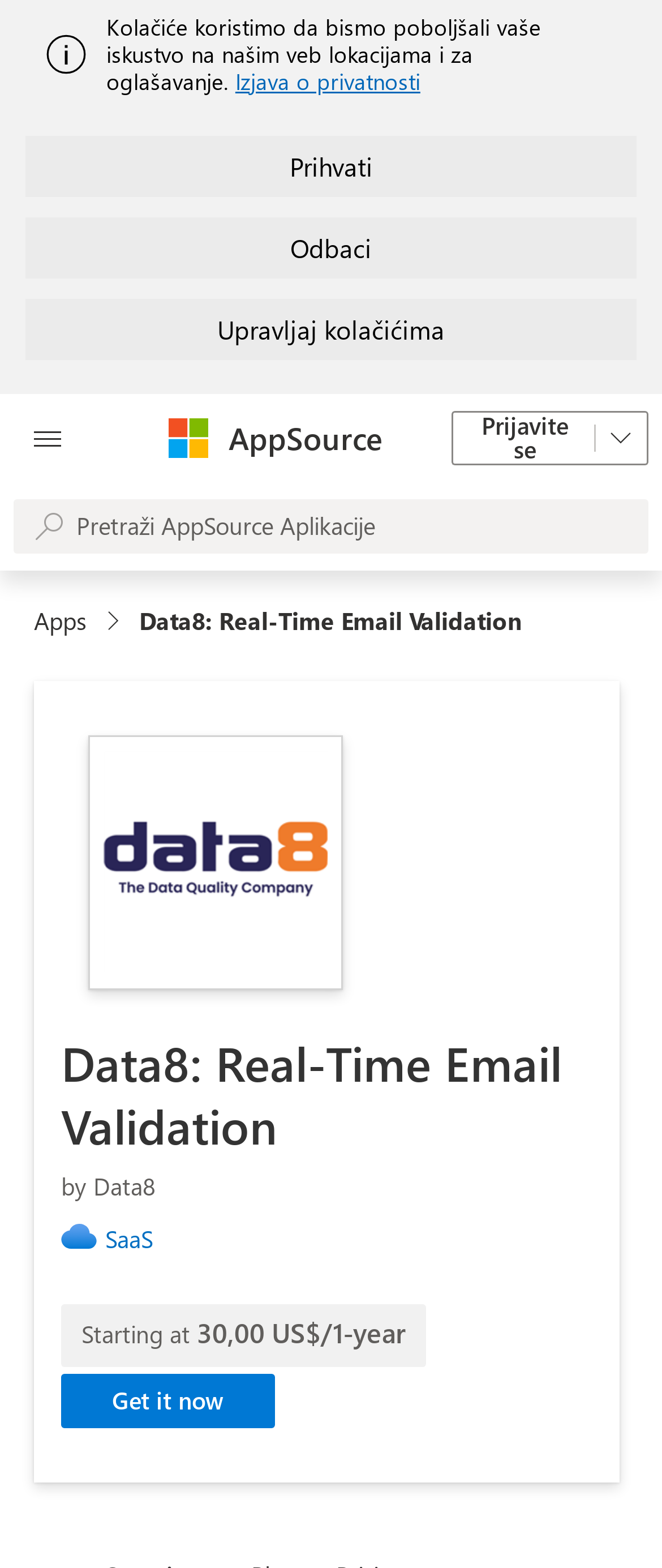Please provide a comprehensive response to the question based on the details in the image: What is the company behind the application?

I determined the answer by looking at the heading element that says 'by Data8', which indicates the company behind the application.